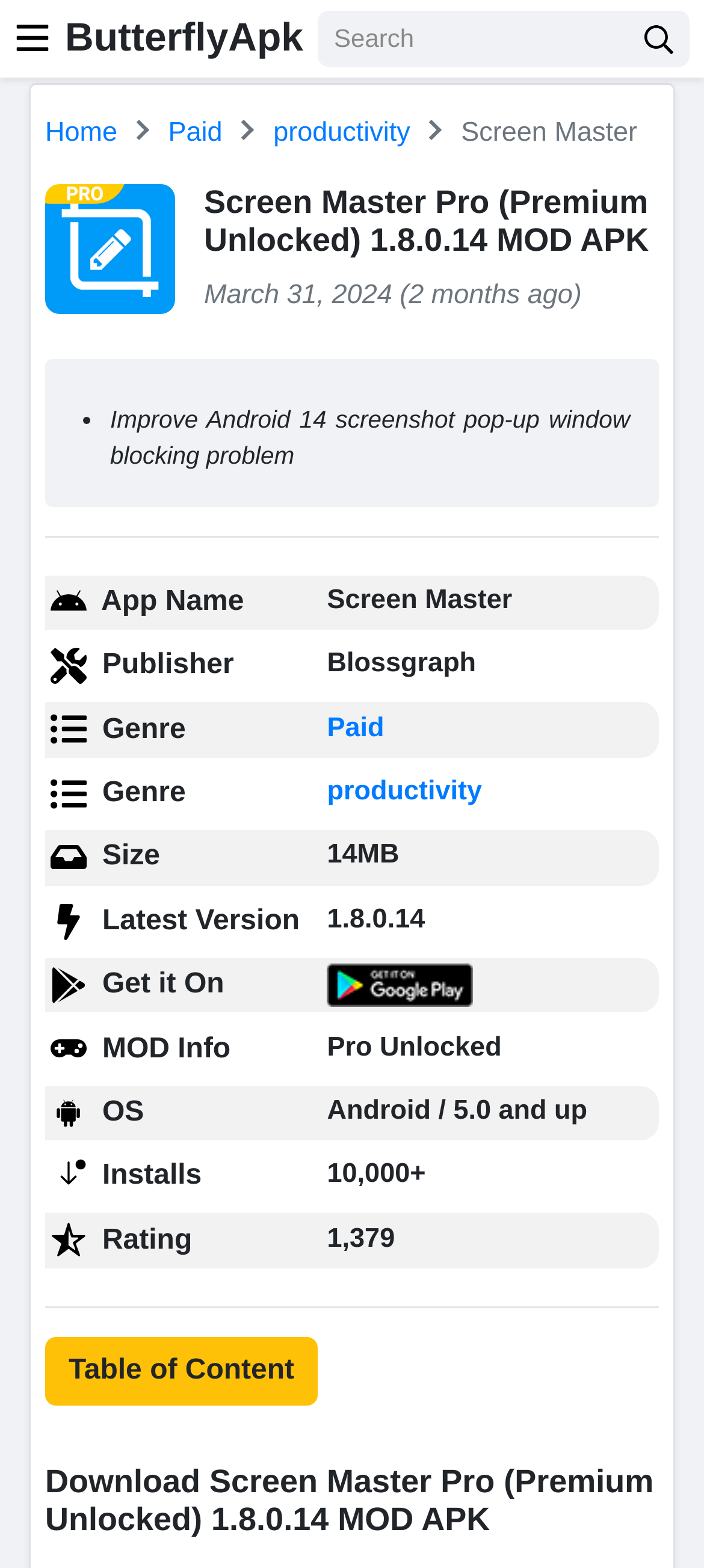Find the bounding box coordinates of the element to click in order to complete the given instruction: "Click on the Home button."

[0.064, 0.075, 0.167, 0.094]